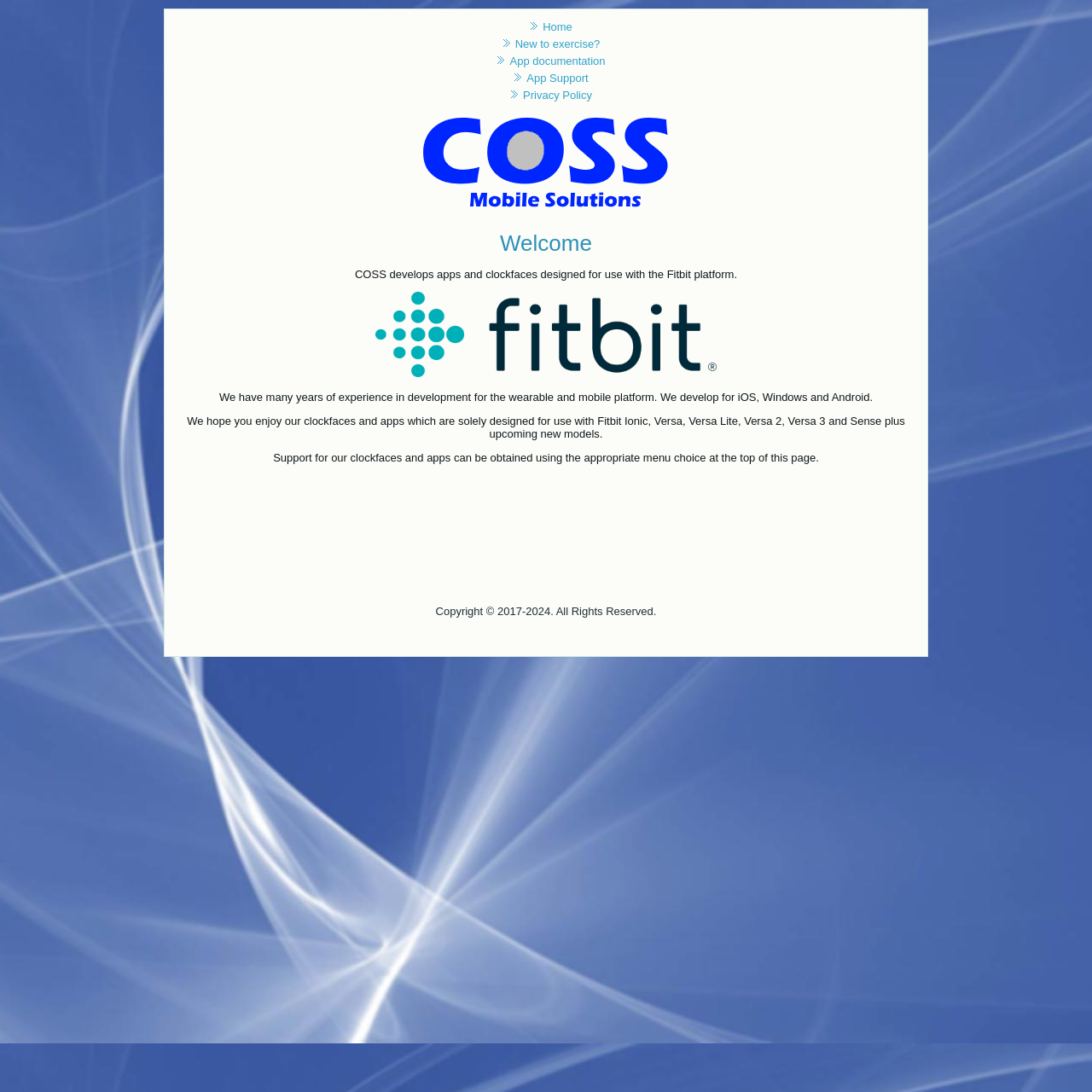Construct a comprehensive description capturing every detail on the webpage.

The webpage is about software development for mobile and wearable devices, specifically for the Fitbit platform. At the top, there is a navigation menu with five links: "Home", "New to exercise?", "App documentation", "App Support", and "Privacy Policy". 

Below the navigation menu, there is a section with a heading "Welcome" and a link with the same text. This section contains three paragraphs of text that describe the company's experience and expertise in developing apps and clockfaces for wearable and mobile platforms, including iOS, Windows, and Android. The text also mentions the specific Fitbit models that their products are designed for.

Further down, there is a notice about obtaining support for their clockfaces and apps through the menu at the top of the page. The page ends with a copyright notice at the bottom, stating "Copyright © 2017-2024. All Rights Reserved."